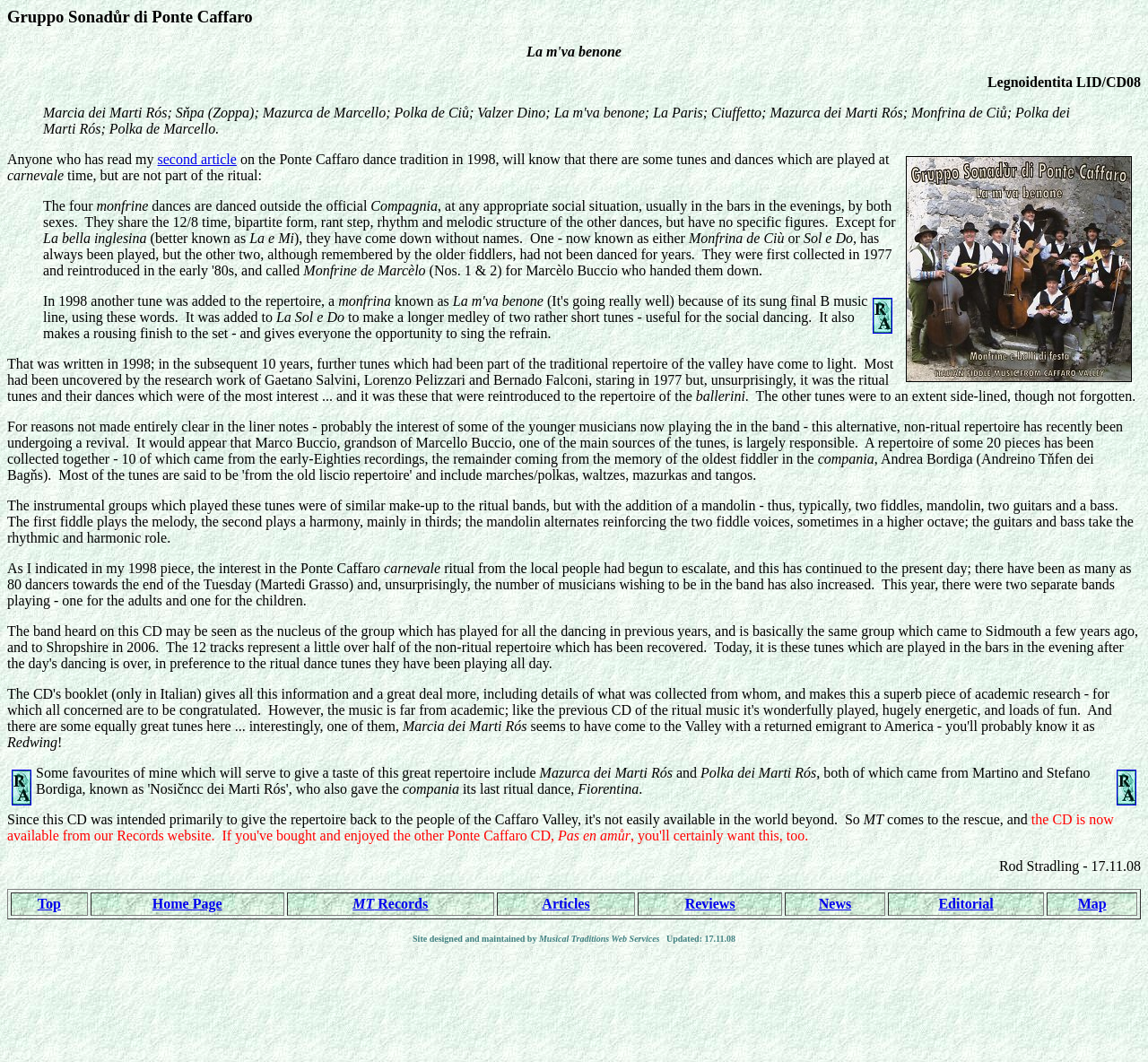Determine the bounding box coordinates of the UI element described below. Use the format (top-left x, top-left y, bottom-right x, bottom-right y) with floating point numbers between 0 and 1: pelarg@aol.com

None